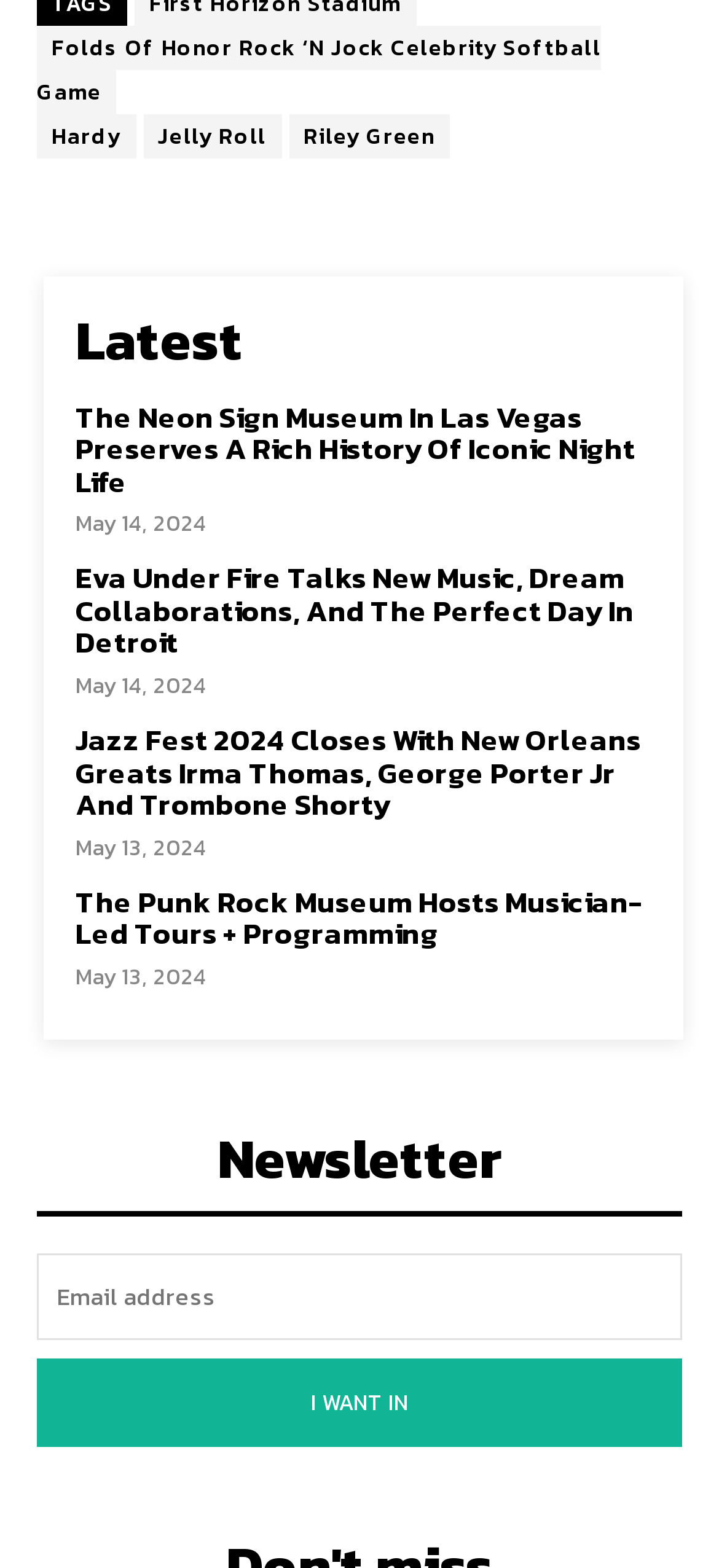Provide a short, one-word or phrase answer to the question below:
How many news articles are displayed?

4